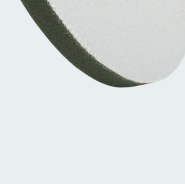Utilize the information from the image to answer the question in detail:
What type of surfaces can the polishing pad be used on?

According to the caption, the polishing pad is ideal for gel coats, painted surfaces, and metals, which implies that it can be used on these types of surfaces.